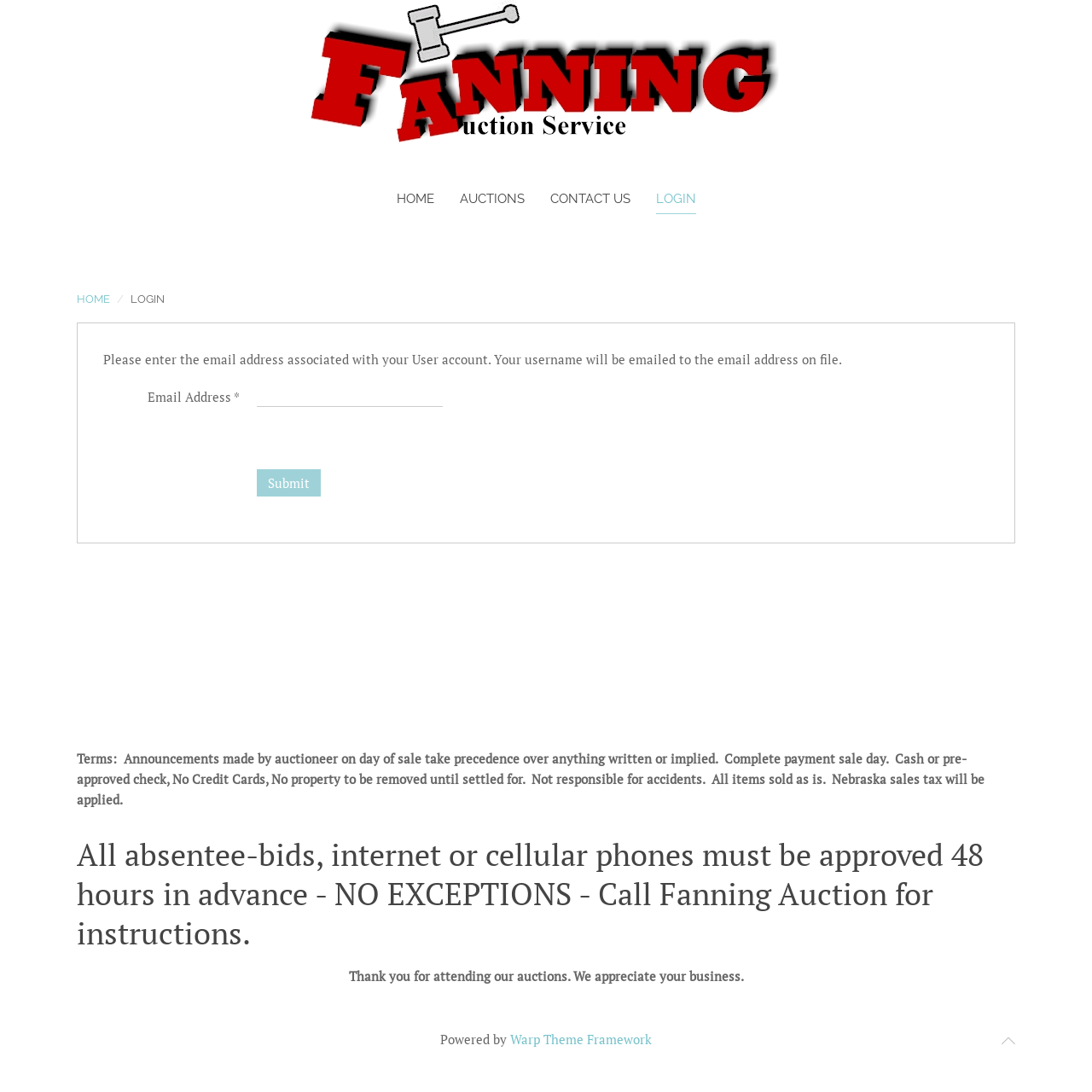Offer an in-depth caption of the entire webpage.

The webpage is the official website of Fanning Auction Service. At the top, there are five links: '', 'HOME', 'AUCTIONS', 'CONTACT US', and 'LOGIN', aligned horizontally and centered. Below these links, there is a main section that takes up most of the page. 

In the main section, there is a 'HOME' link at the top-left corner, followed by a 'LOGIN' label and a group of elements below it. The group contains a paragraph of text instructing users to enter their email address associated with their user account, a label 'Email Address' with an asterisk, a required textbox to input the email address, and a 'Submit' button below it.

At the bottom-left of the page, there is a block of text outlining the terms of the auction, including announcements, payment, and sales tax. Below this, there is a heading that emphasizes the importance of approving absentee-bids, internet, or cellular phone bids 48 hours in advance. 

Further down, there is a message thanking users for attending their auctions and appreciating their business. At the very bottom of the page, there is a footer section with a 'Powered by' label, a link to 'Warp Theme Framework', and a social media link with an icon.